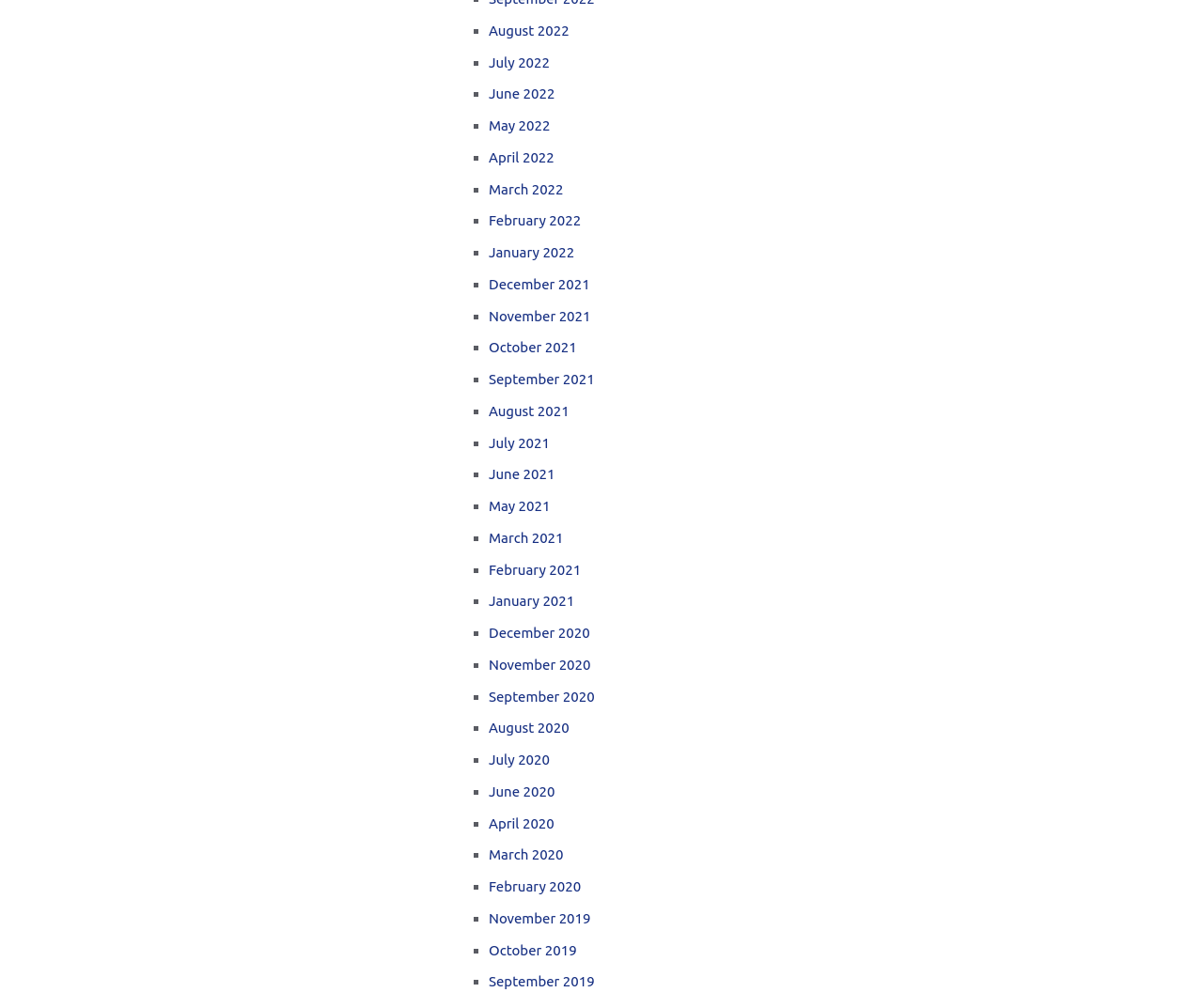Give a succinct answer to this question in a single word or phrase: 
What is the earliest month listed?

November 2019